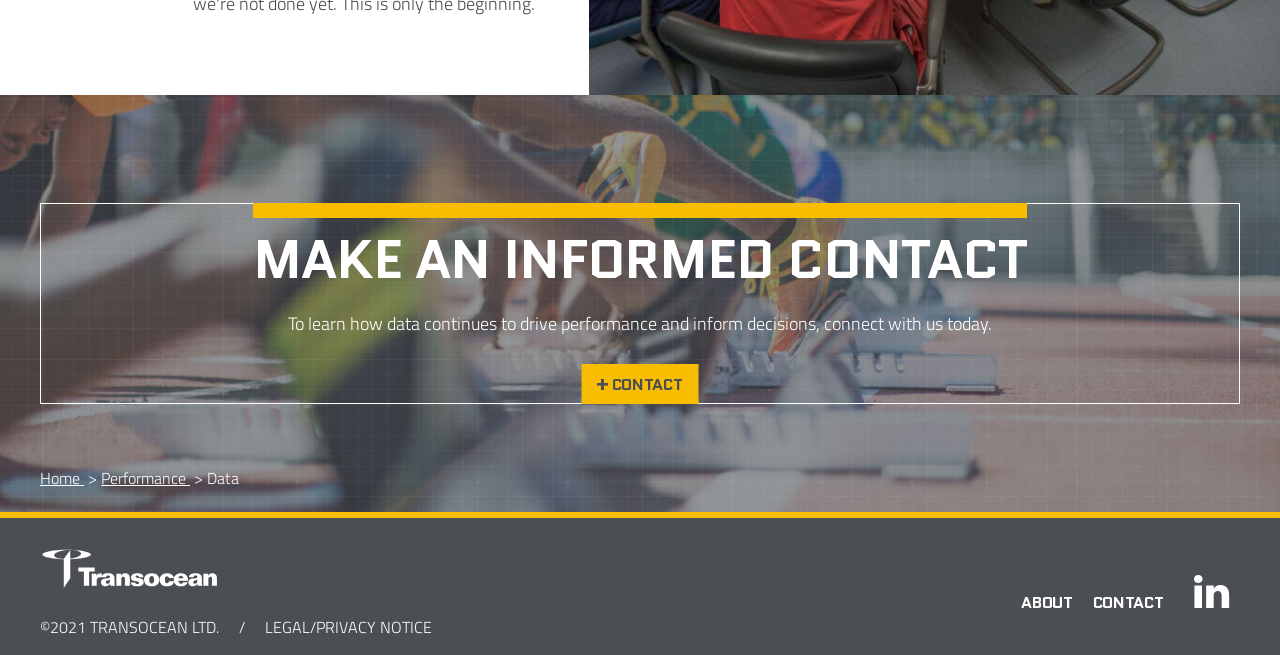Please identify the bounding box coordinates of the clickable region that I should interact with to perform the following instruction: "Read the recent post about A Surprise Visitor at Our Door". The coordinates should be expressed as four float numbers between 0 and 1, i.e., [left, top, right, bottom].

None